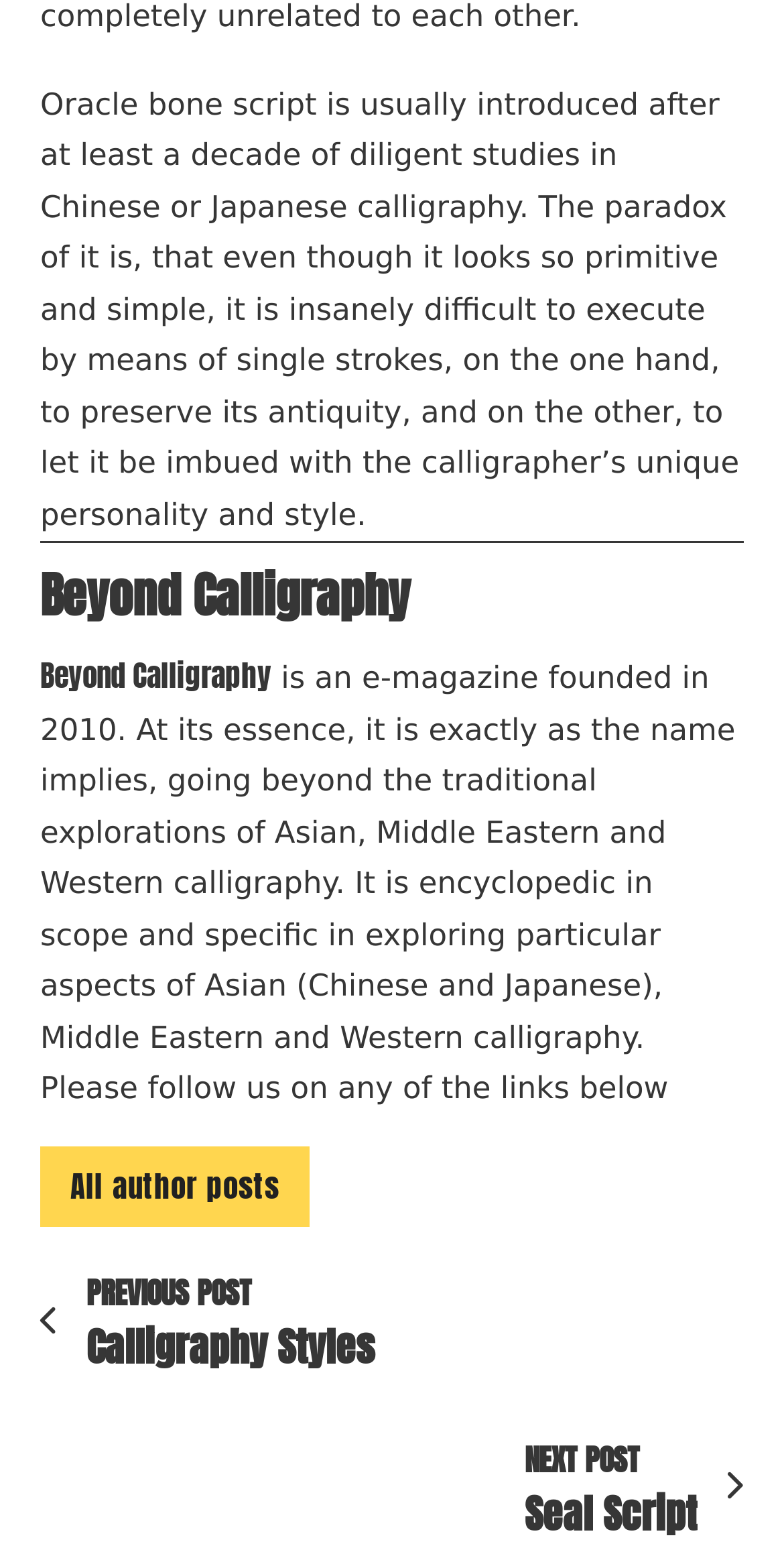What is the topic of the next post?
Using the information from the image, provide a comprehensive answer to the question.

The answer can be found in the link element with the text 'NEXT POST Seal Script'. This link is located below the main text and is likely to be a navigation link to a next post. The topic of the next post is mentioned as 'Seal Script'.